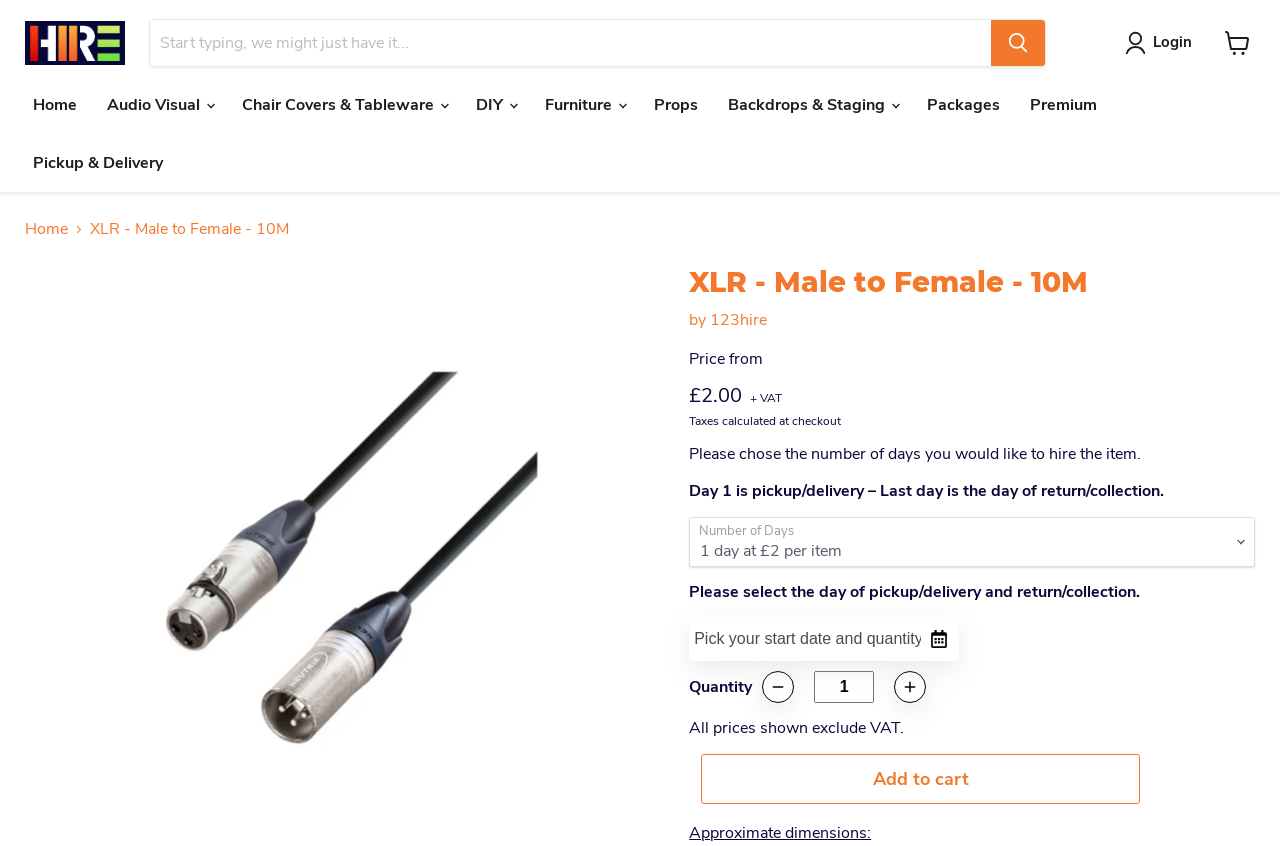Provide a brief response to the question below using one word or phrase:
How many days can I hire the product for?

Not specified